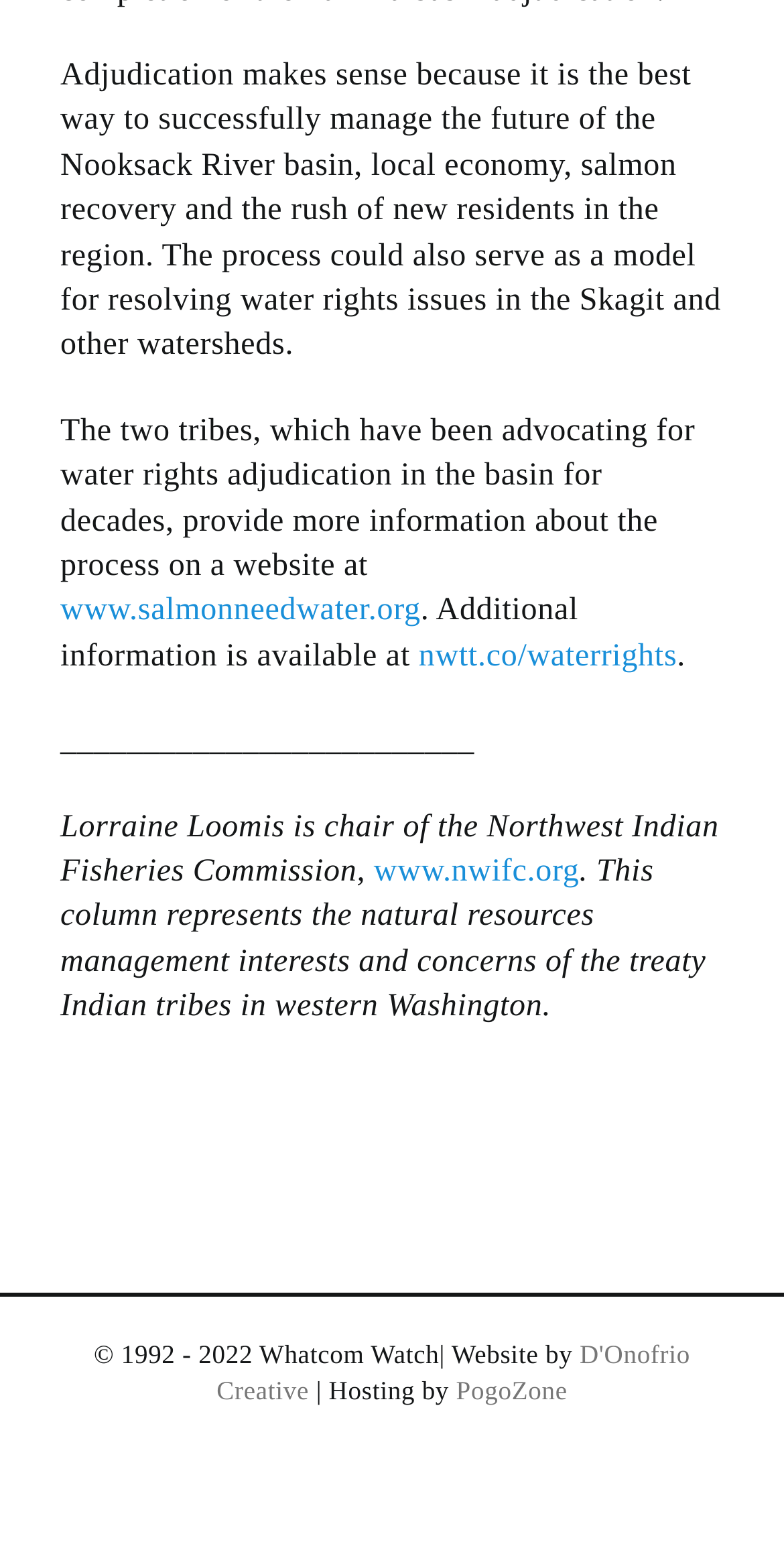Please locate the bounding box coordinates for the element that should be clicked to achieve the following instruction: "follow Whatcom Watch on Facebook". Ensure the coordinates are given as four float numbers between 0 and 1, i.e., [left, top, right, bottom].

[0.34, 0.931, 0.381, 0.952]